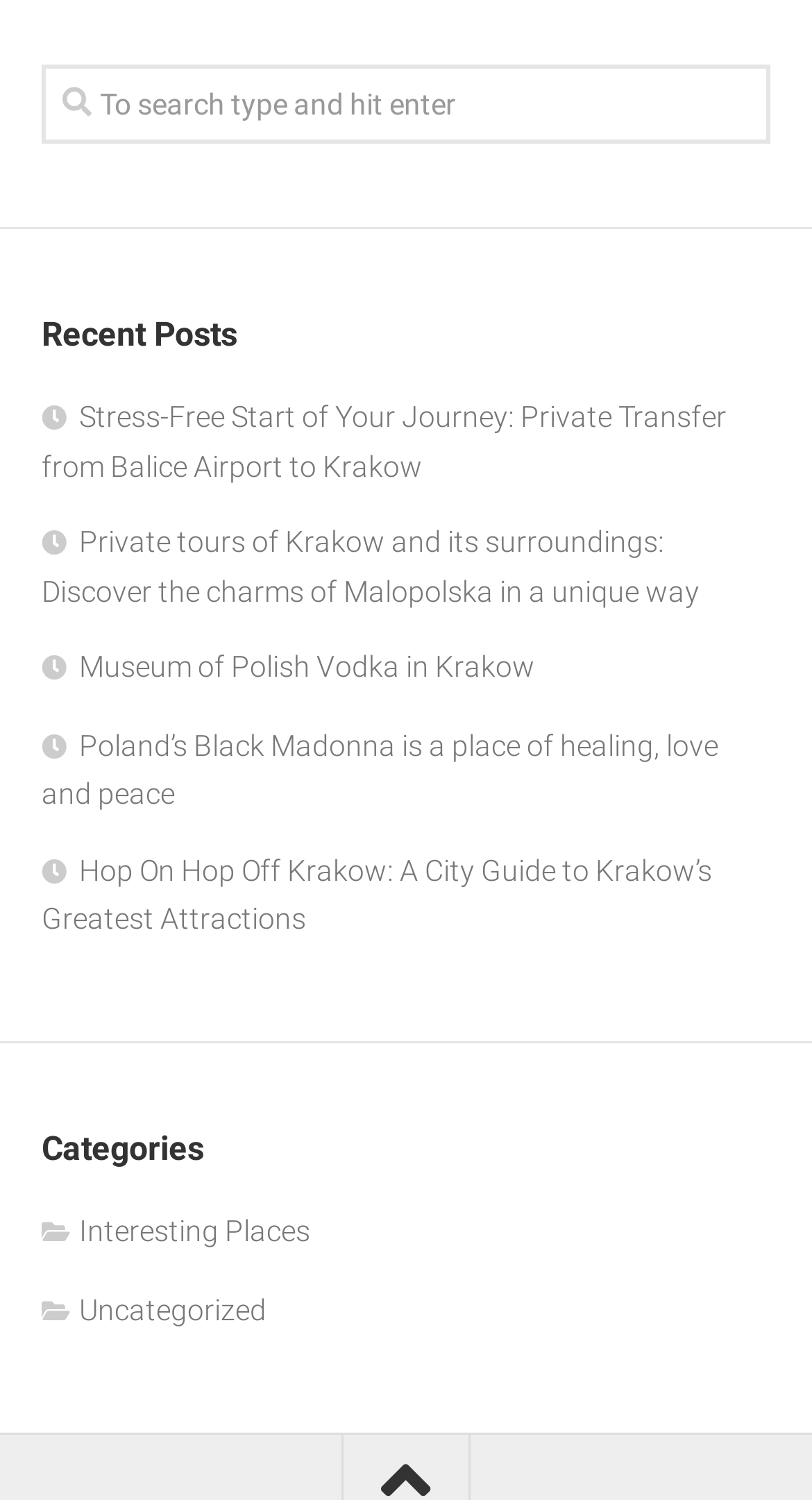Show me the bounding box coordinates of the clickable region to achieve the task as per the instruction: "view interesting places".

[0.051, 0.809, 0.382, 0.832]